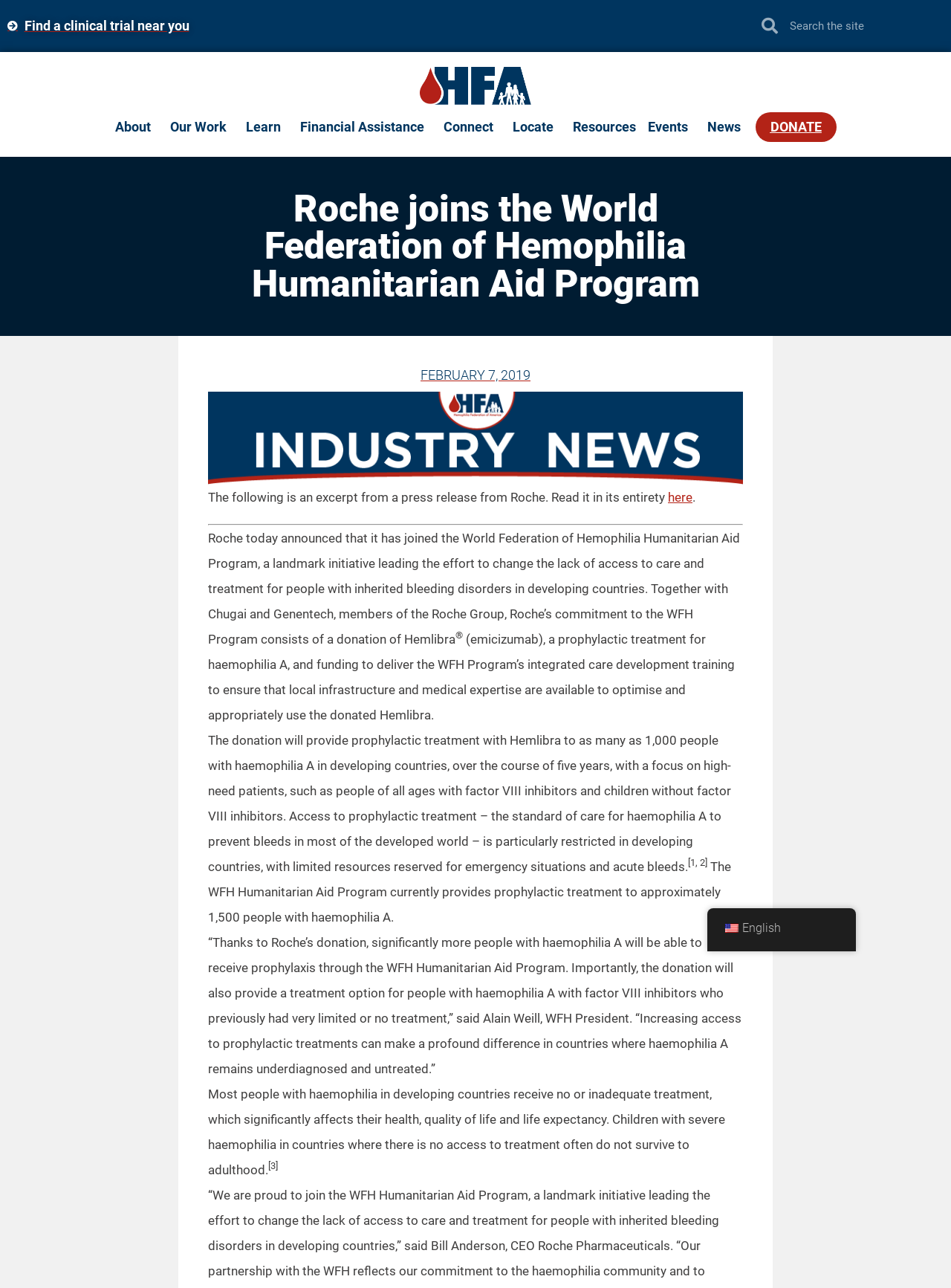Using the provided element description: "Connect", identify the bounding box coordinates. The coordinates should be four floats between 0 and 1 in the order [left, top, right, bottom].

[0.466, 0.091, 0.526, 0.106]